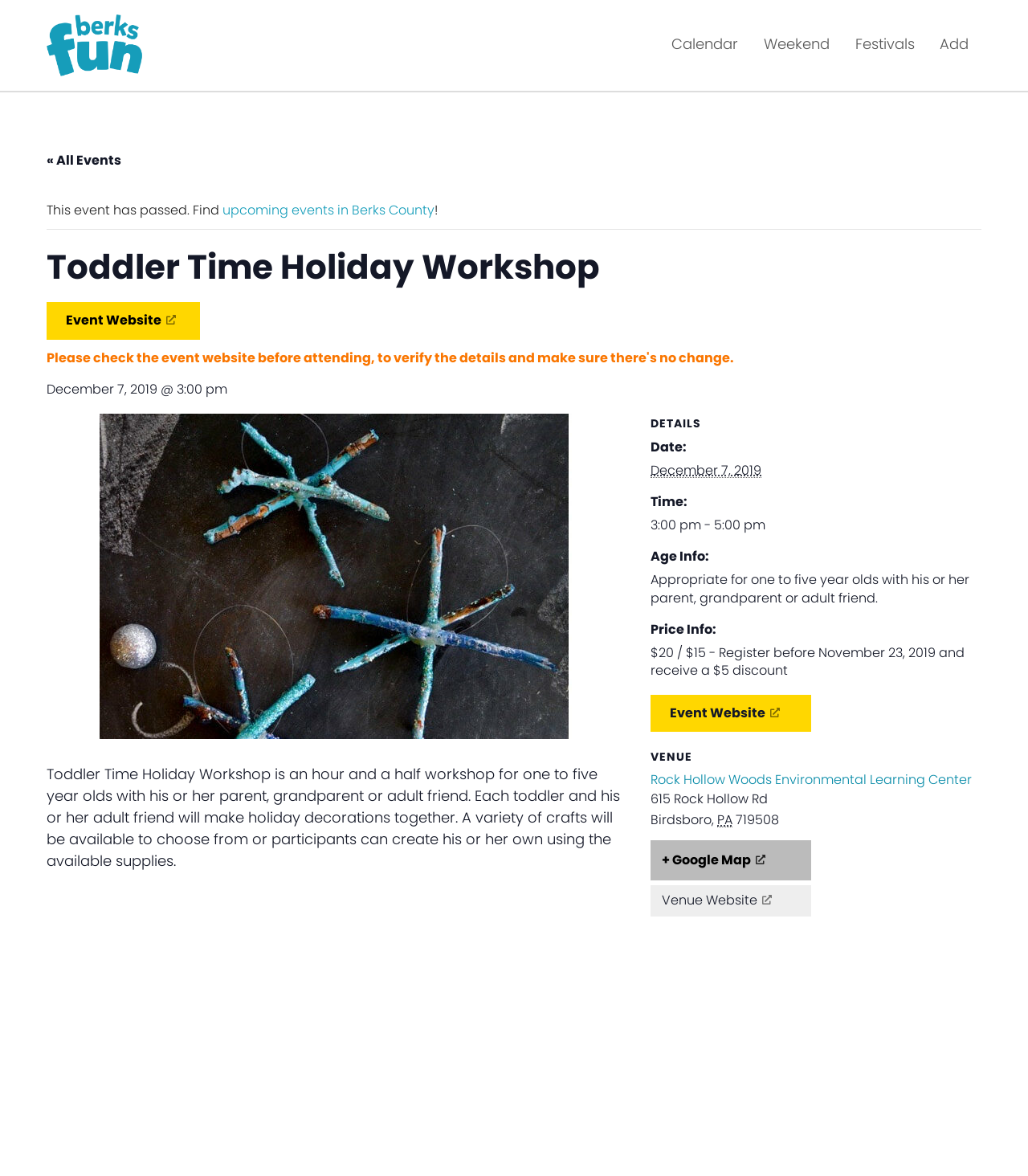Locate the bounding box of the UI element defined by this description: "upcoming events in Berks County". The coordinates should be given as four float numbers between 0 and 1, formatted as [left, top, right, bottom].

[0.216, 0.173, 0.423, 0.184]